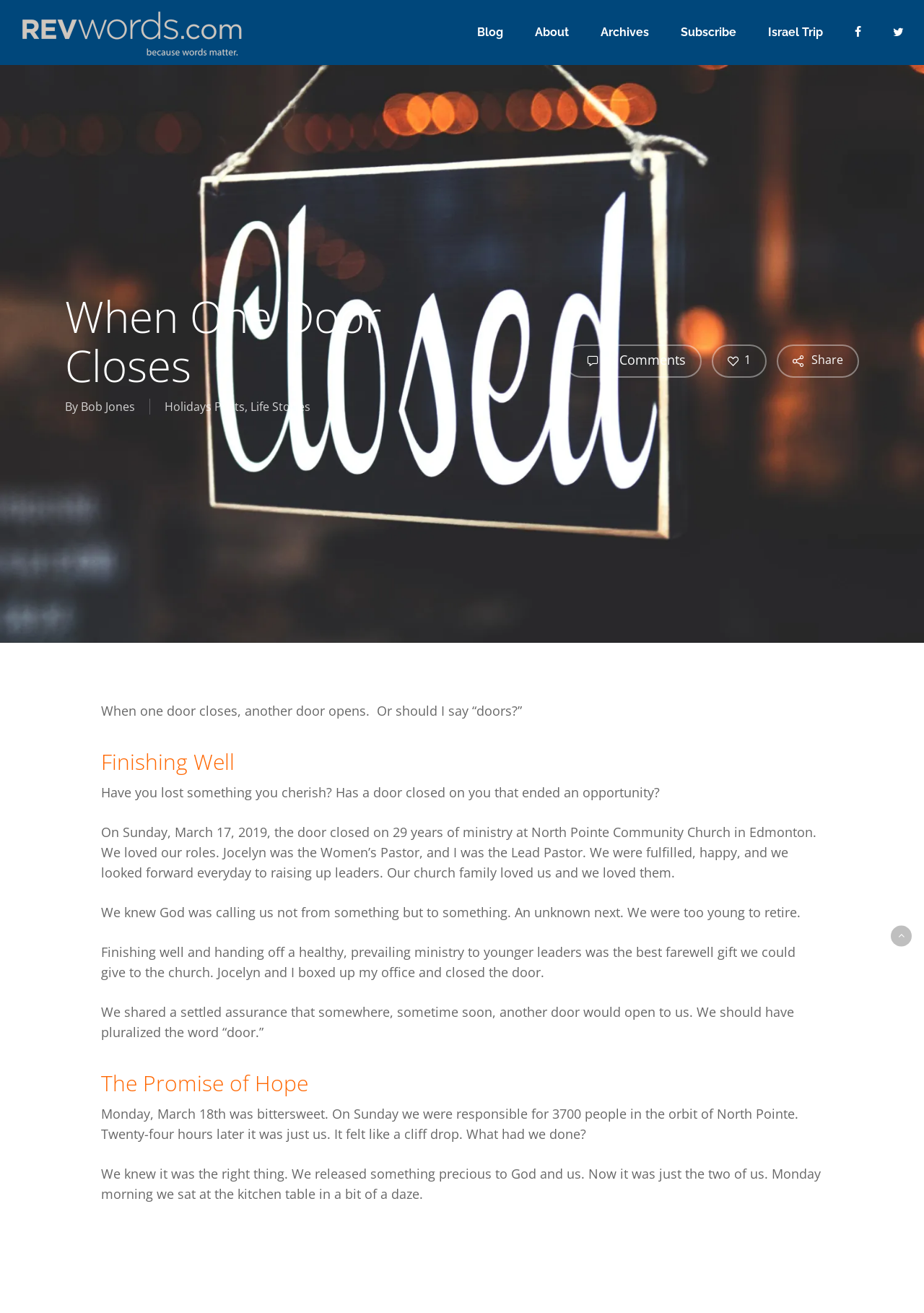How many people were in the orbit of North Pointe on Sunday?
From the screenshot, supply a one-word or short-phrase answer.

3700